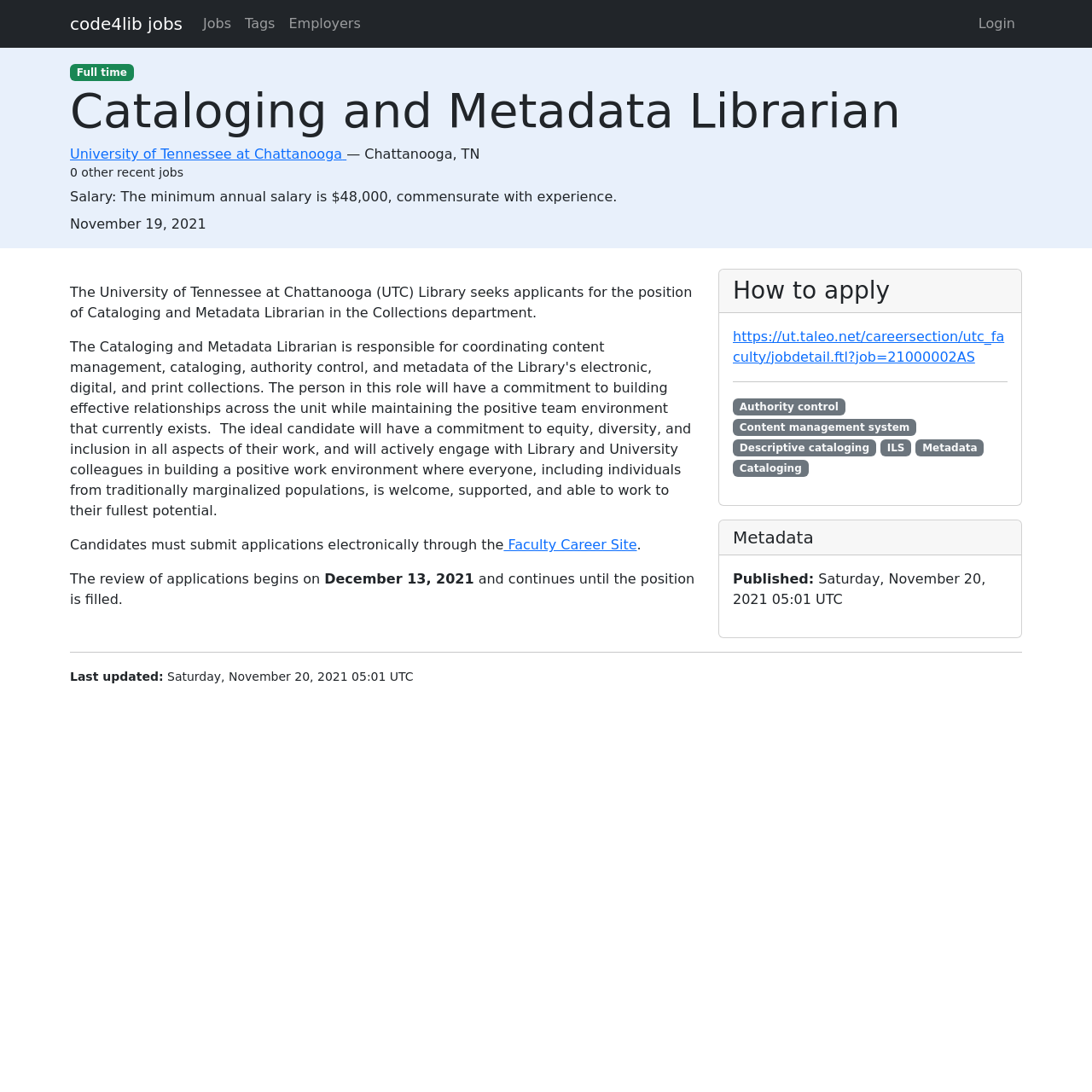Pinpoint the bounding box coordinates for the area that should be clicked to perform the following instruction: "Explore the 'Metadata' section".

[0.671, 0.483, 0.923, 0.501]